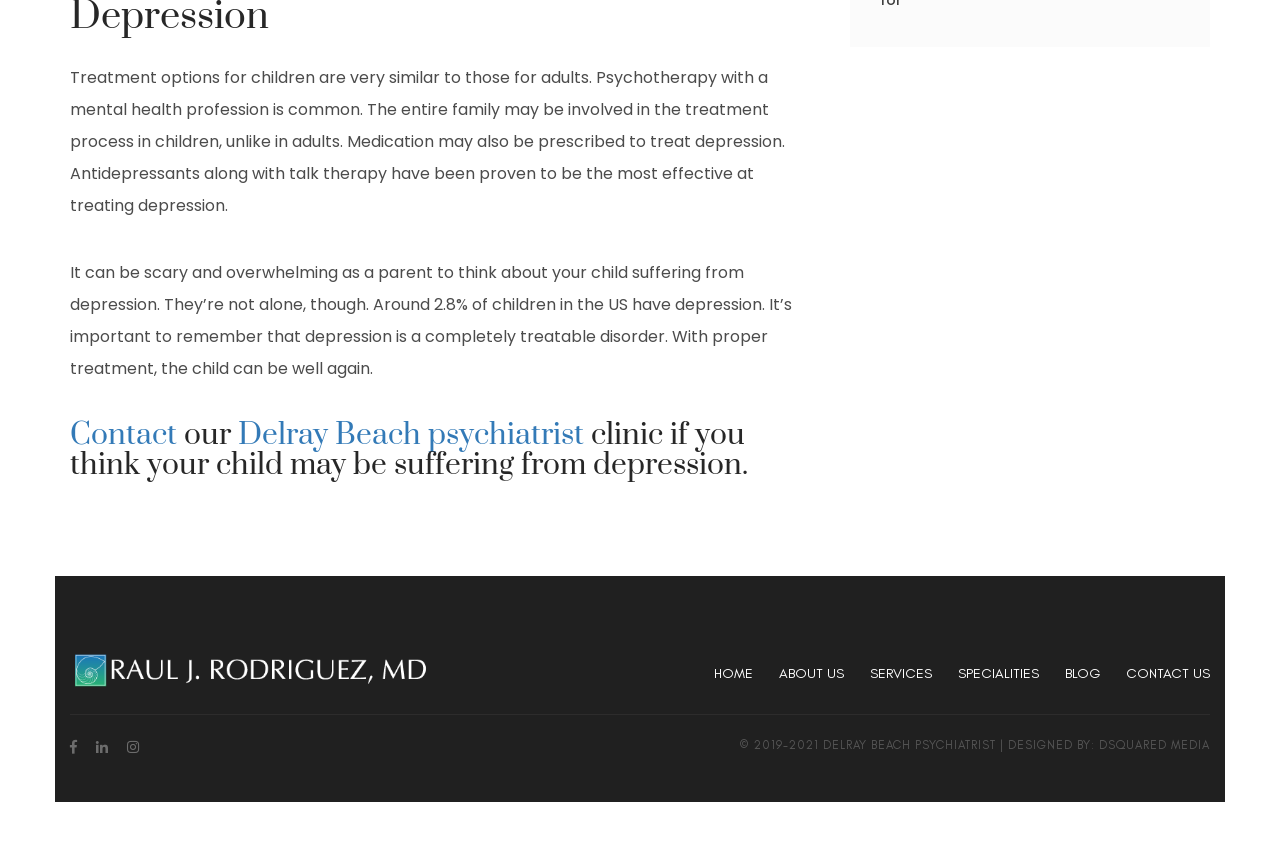What is the purpose of the 'Contact' link?
Please use the image to provide a one-word or short phrase answer.

To contact the clinic